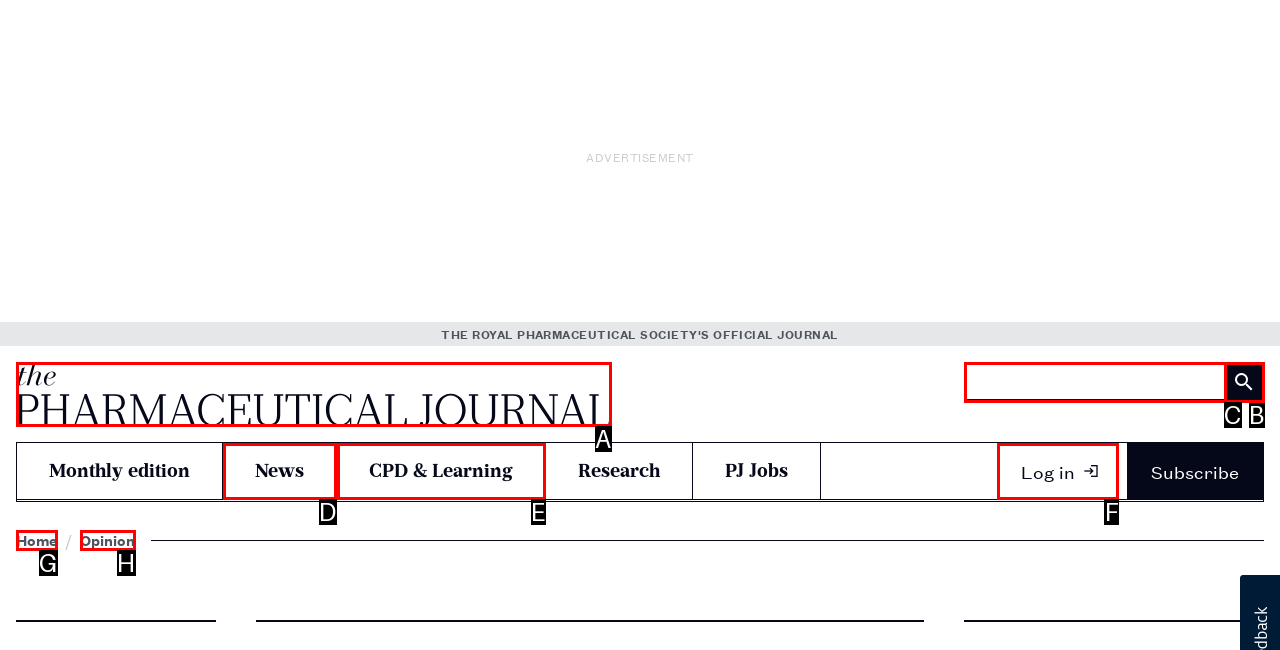Indicate the UI element to click to perform the task: Log in to the website. Reply with the letter corresponding to the chosen element.

F